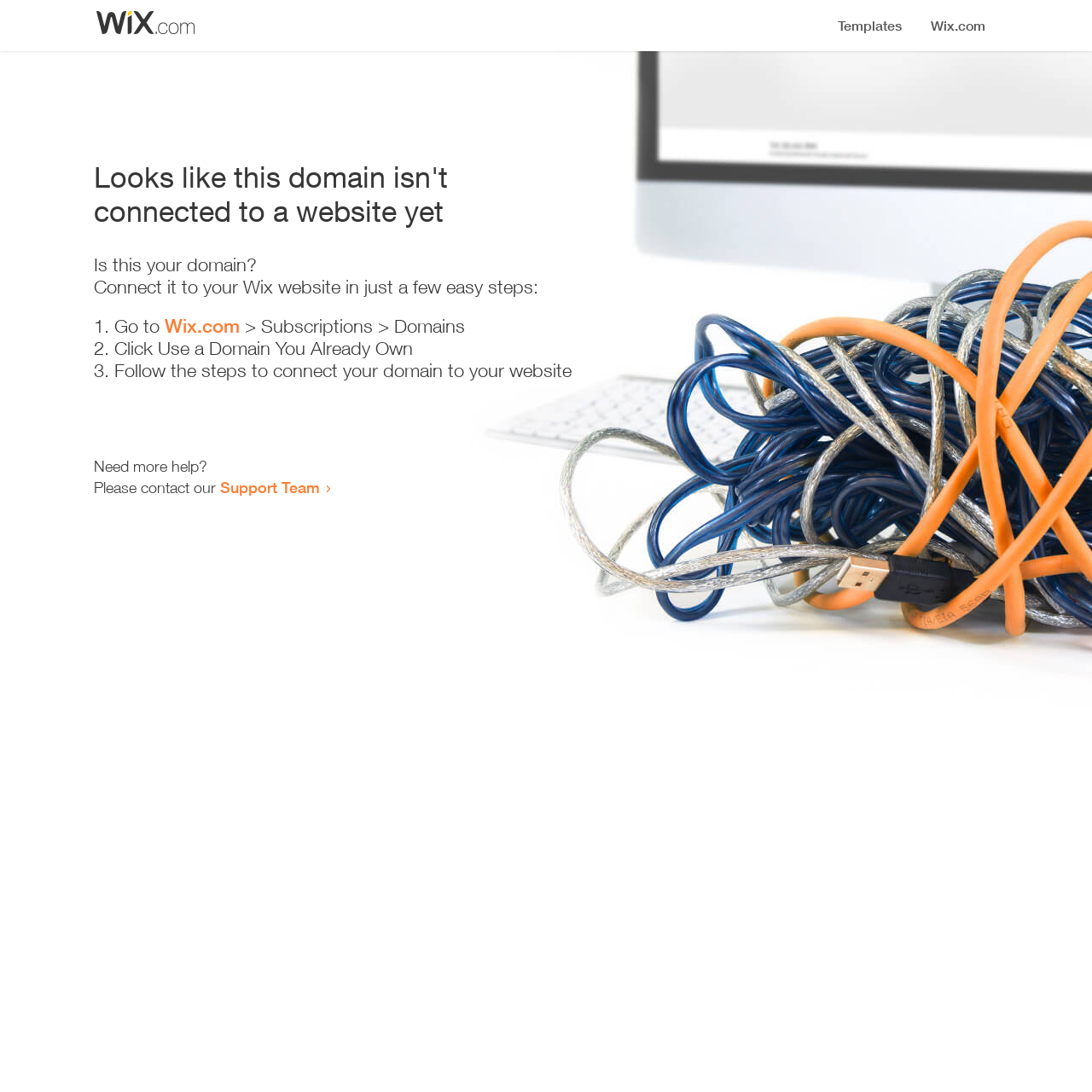Provide the bounding box coordinates for the specified HTML element described in this description: "Support Team". The coordinates should be four float numbers ranging from 0 to 1, in the format [left, top, right, bottom].

[0.202, 0.438, 0.293, 0.455]